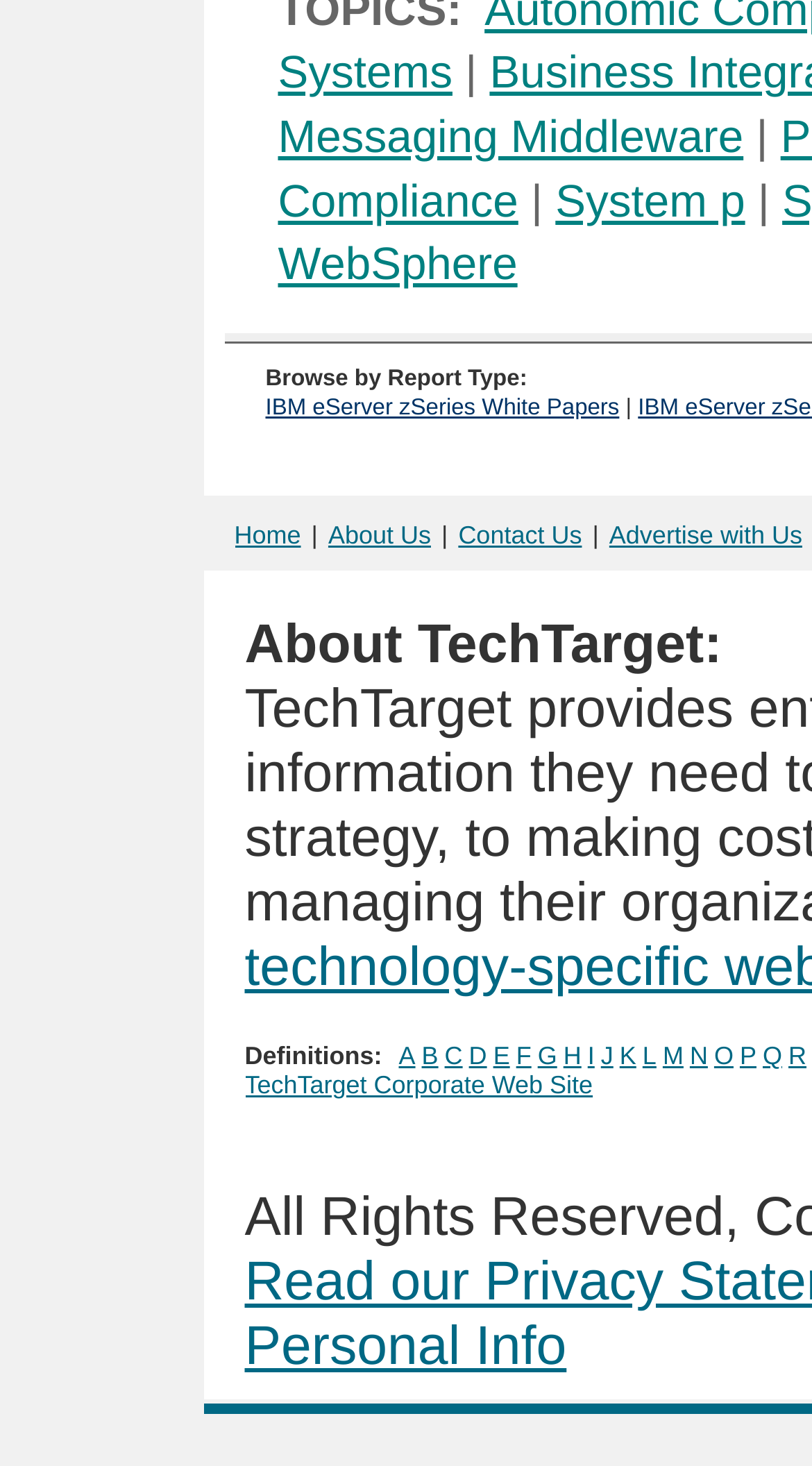How many links are there in the alphabet list?
Please provide a single word or phrase as your answer based on the image.

26